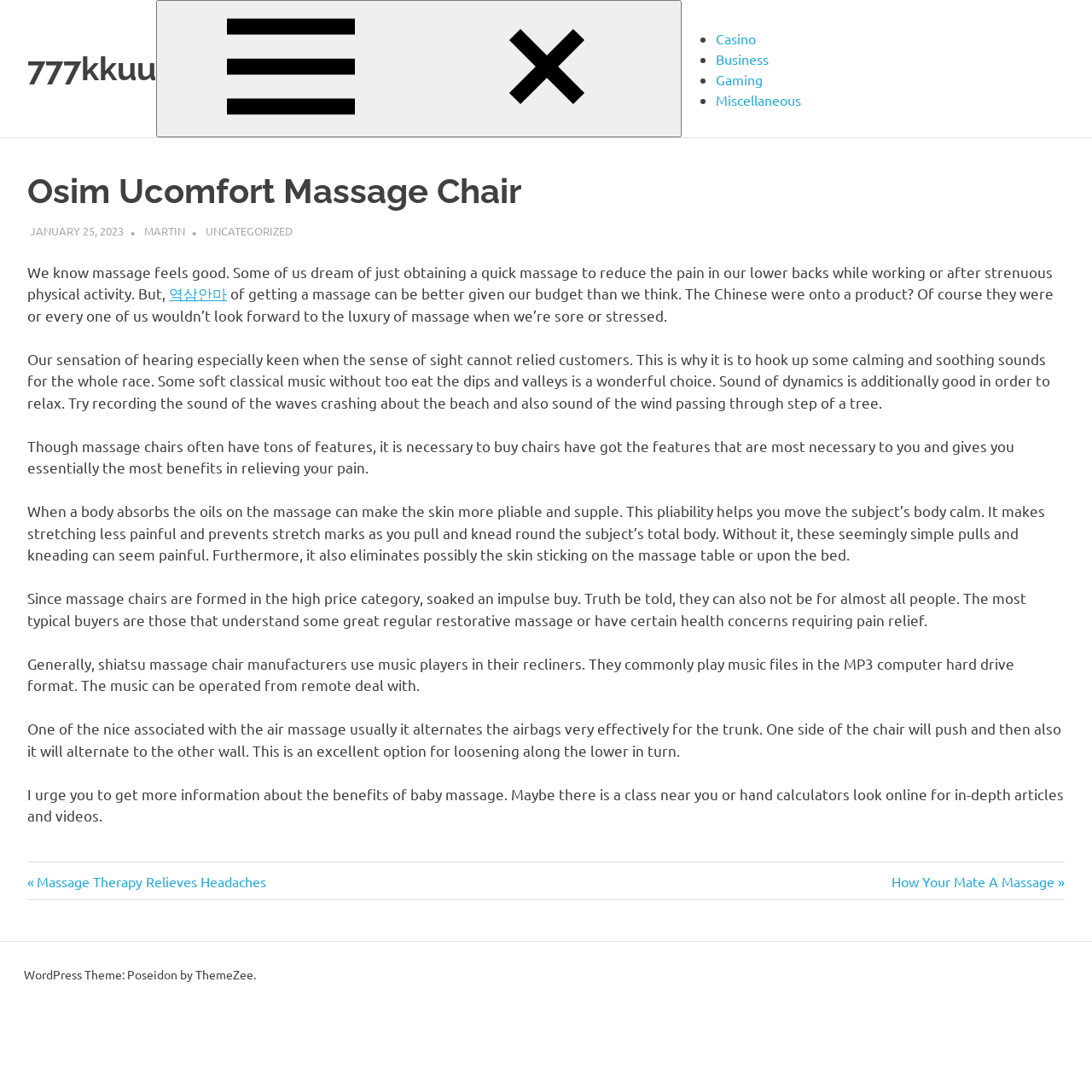Please mark the bounding box coordinates of the area that should be clicked to carry out the instruction: "Click the 'Menu' button".

[0.143, 0.0, 0.624, 0.126]